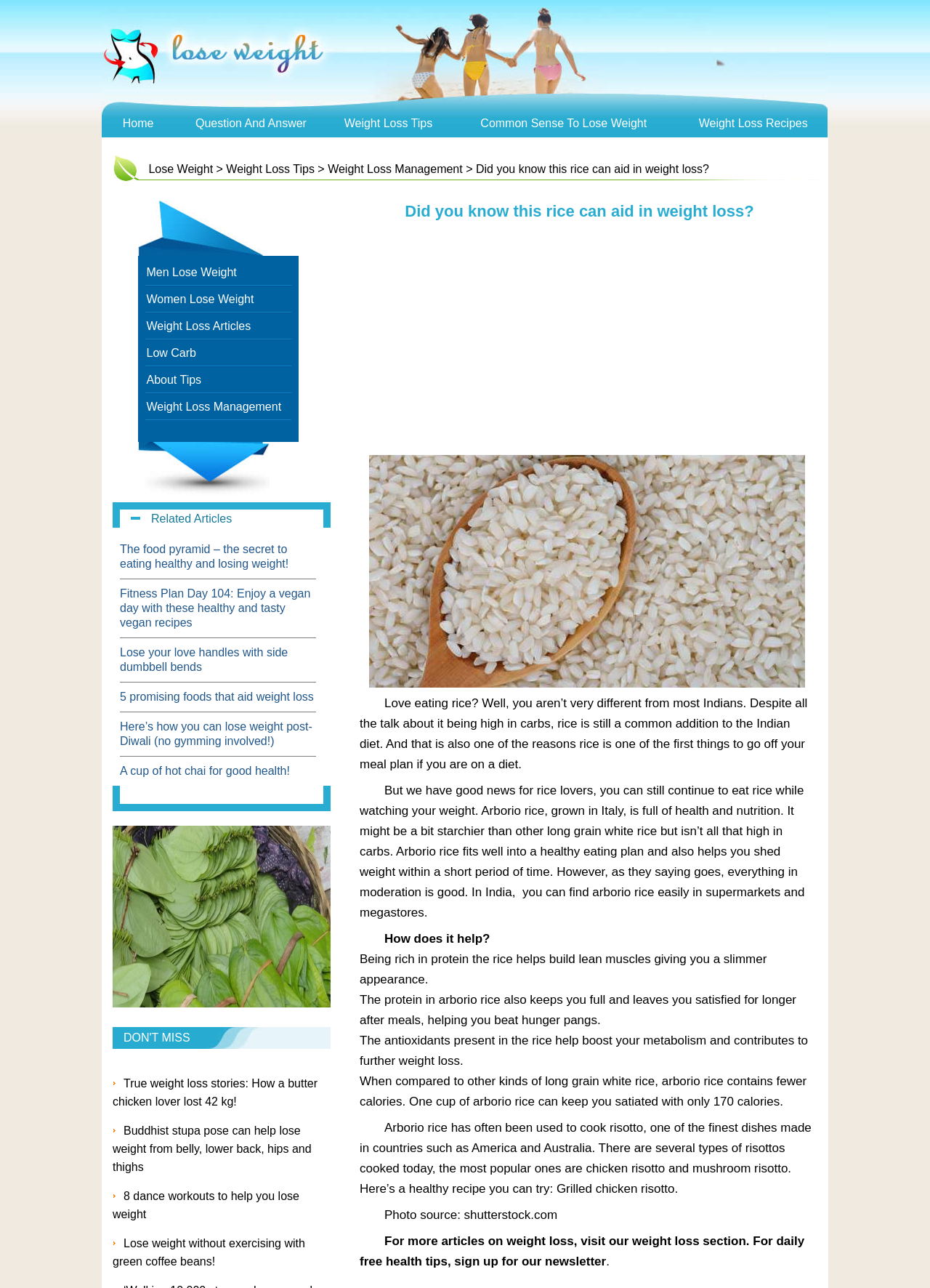Please analyze the image and provide a thorough answer to the question:
What type of rice is mentioned in the article?

The article mentions Arborio rice as a type of rice that can aid in weight loss. It is grown in Italy and is rich in protein, which helps build lean muscles and keeps you full for longer.